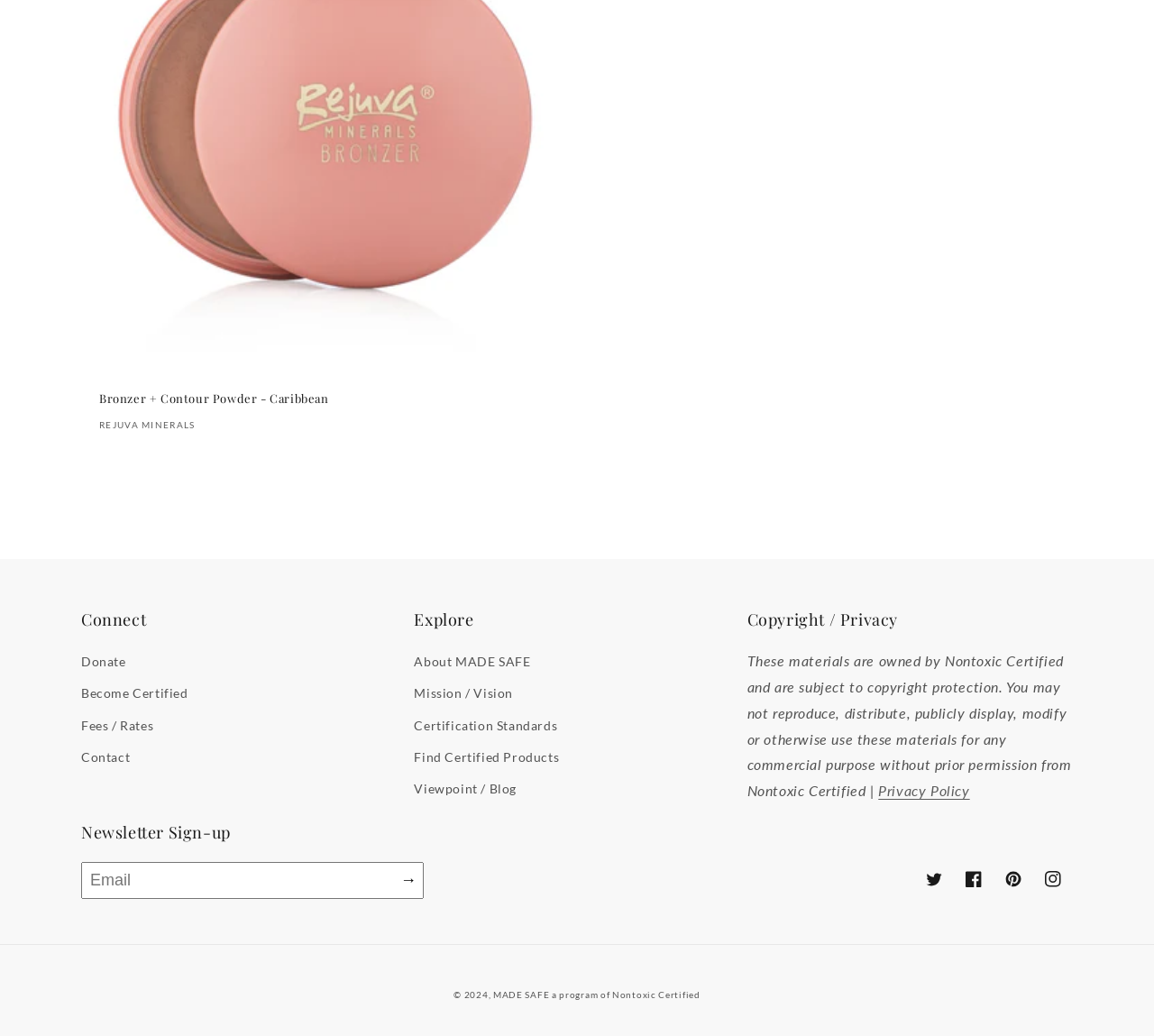What social media platforms are linked on the page?
Look at the image and provide a detailed response to the question.

The page contains links to several social media platforms, including Twitter, Facebook, Pinterest, and Instagram. These links are likely provided so that users can follow the organization on these platforms and stay updated with their latest news and updates.